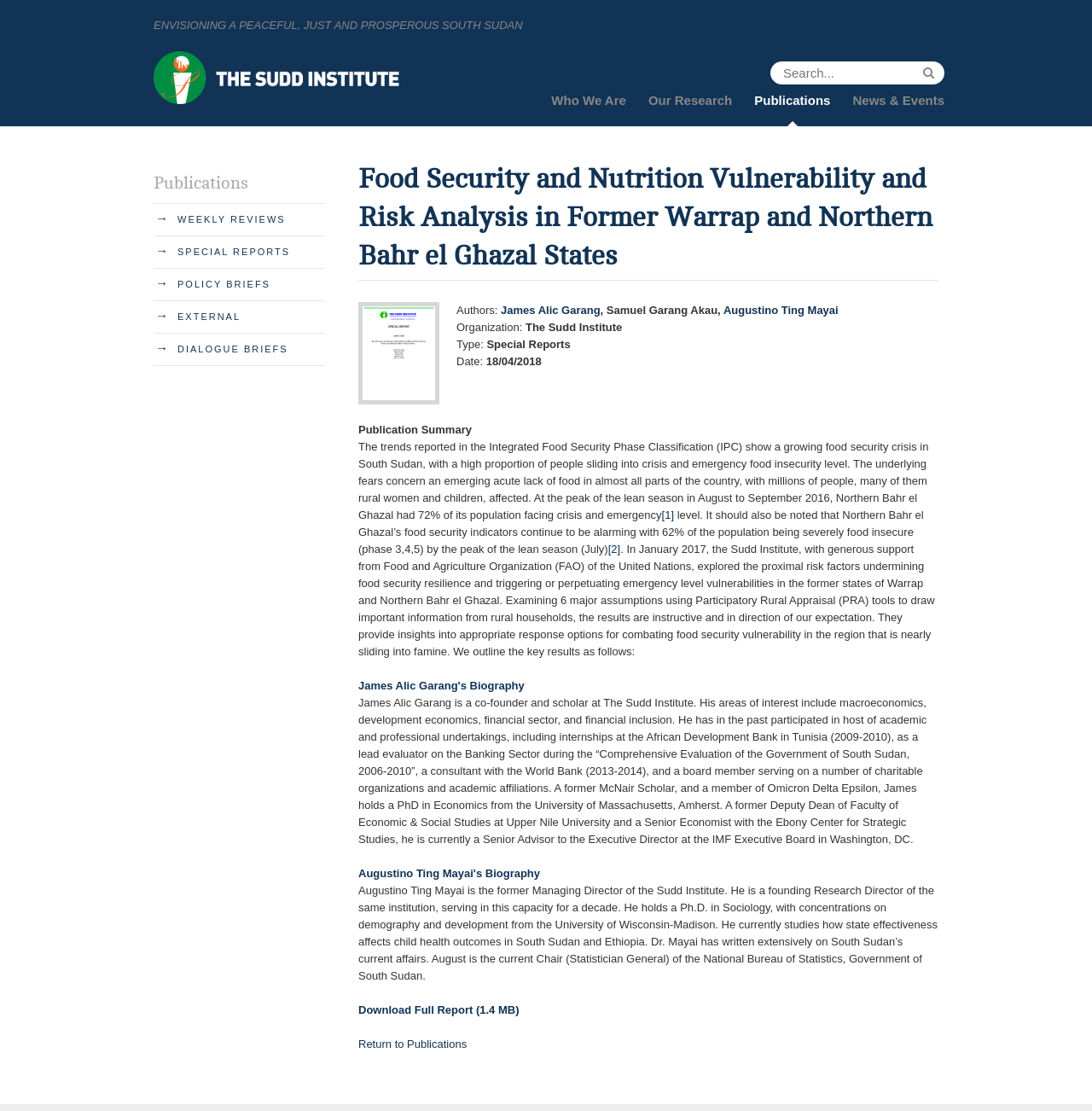Find the bounding box coordinates of the clickable area required to complete the following action: "Search for publications".

[0.705, 0.055, 0.865, 0.076]